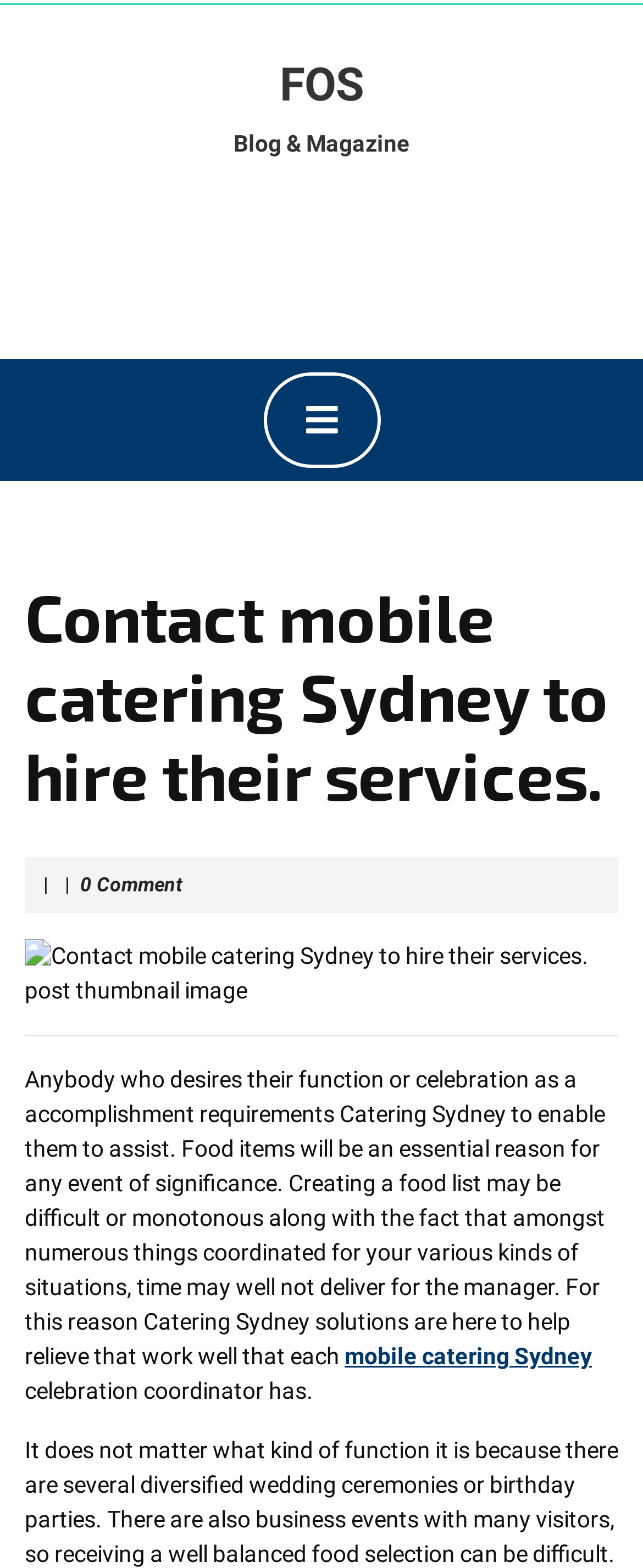Generate a comprehensive description of the webpage.

The webpage is about contacting mobile catering services in Sydney. At the top, there is a link to "FOS" and a static text "Blog & Magazine" positioned side by side. Below them, there is an open button with a heading that reads "Contact mobile catering Sydney to hire their services." 

To the right of the heading, there is a vertical separator, followed by a static text "|" and another static text "0 Comment". Below these elements, there is a post thumbnail image related to contact mobile catering Sydney. 

A horizontal separator is positioned below the image, separating it from the main content. The main content is a block of text that discusses the importance of catering services in Sydney for various events and celebrations. The text is divided into three paragraphs, with a link to "mobile catering Sydney" in the second paragraph. 

The text explains how catering services can help relieve the workload of event organizers and provide a well-balanced food selection for different types of events, including weddings, birthday parties, and business events.